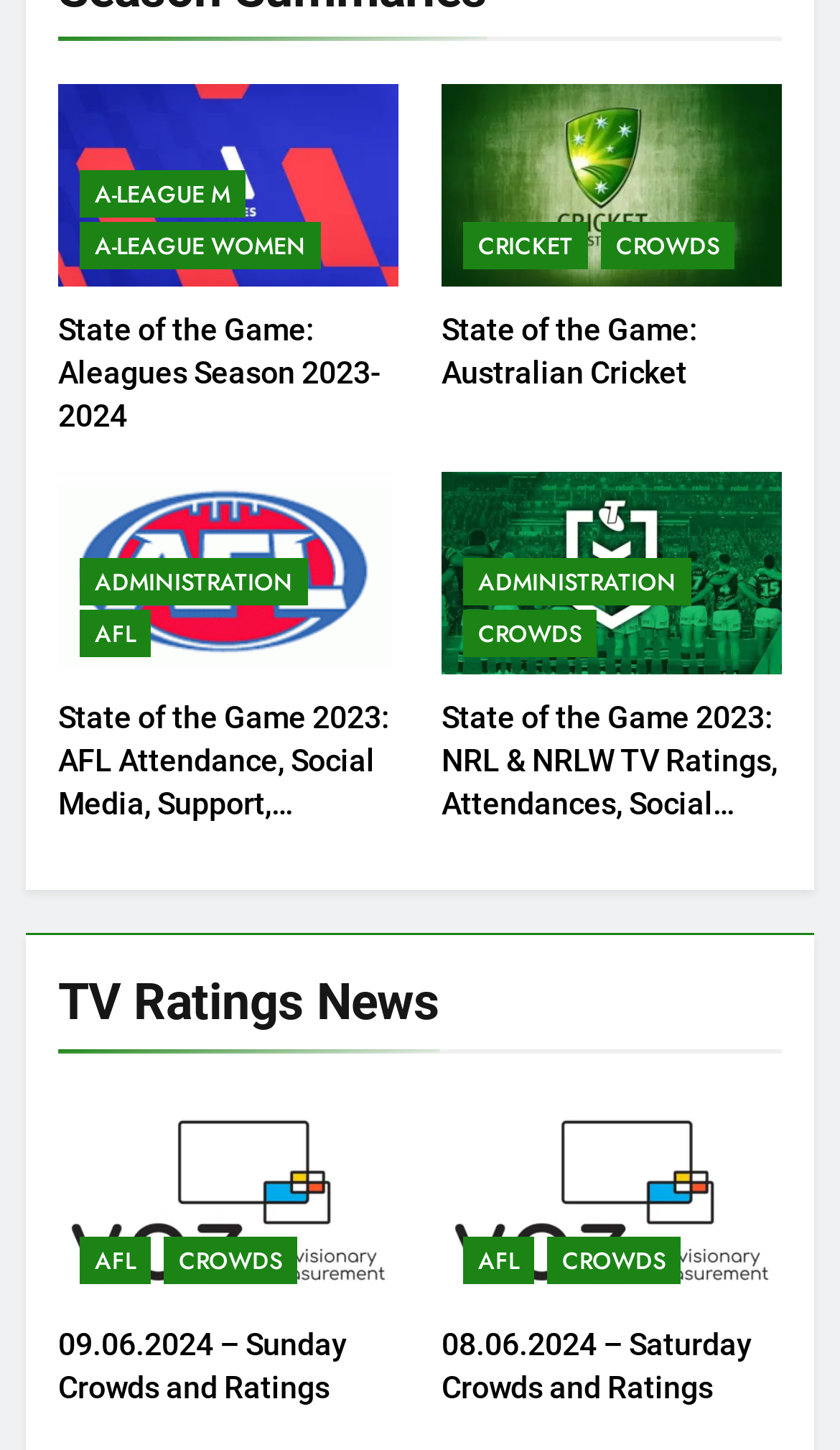Reply to the question with a single word or phrase:
What is the purpose of the 'CROWDS' section?

Attendance statistics